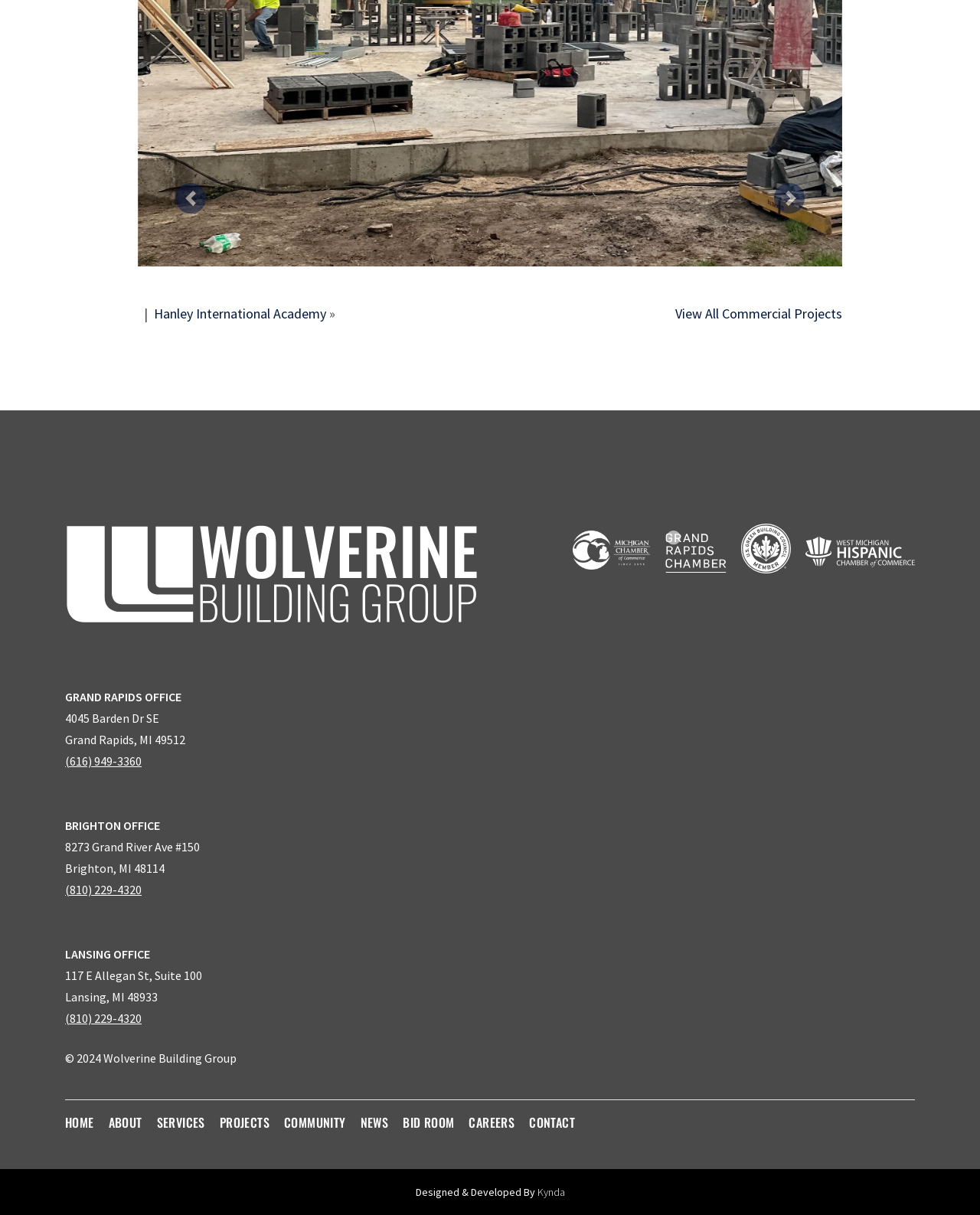Locate the bounding box coordinates of the element that needs to be clicked to carry out the instruction: "View Privacy Policy". The coordinates should be given as four float numbers ranging from 0 to 1, i.e., [left, top, right, bottom].

None